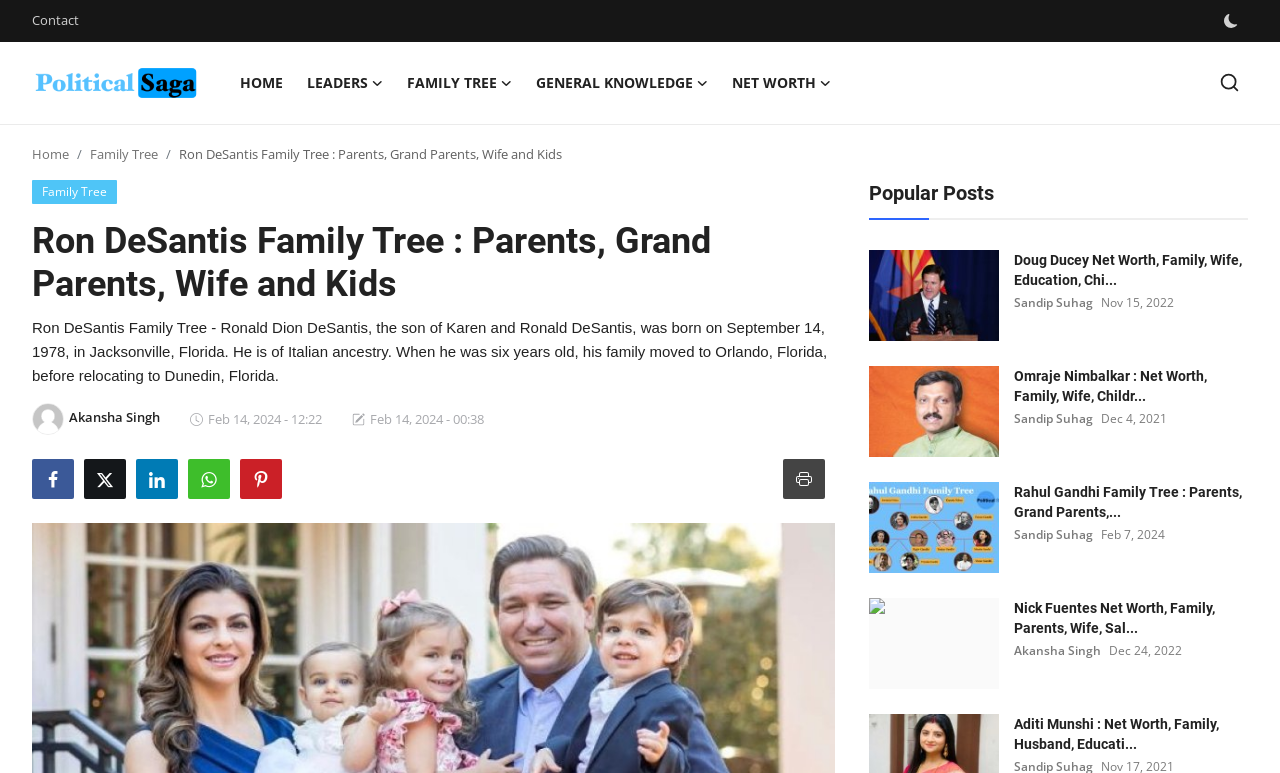Please identify the bounding box coordinates of the region to click in order to complete the given instruction: "search for something". The coordinates should be four float numbers between 0 and 1, i.e., [left, top, right, bottom].

[0.946, 0.083, 0.975, 0.131]